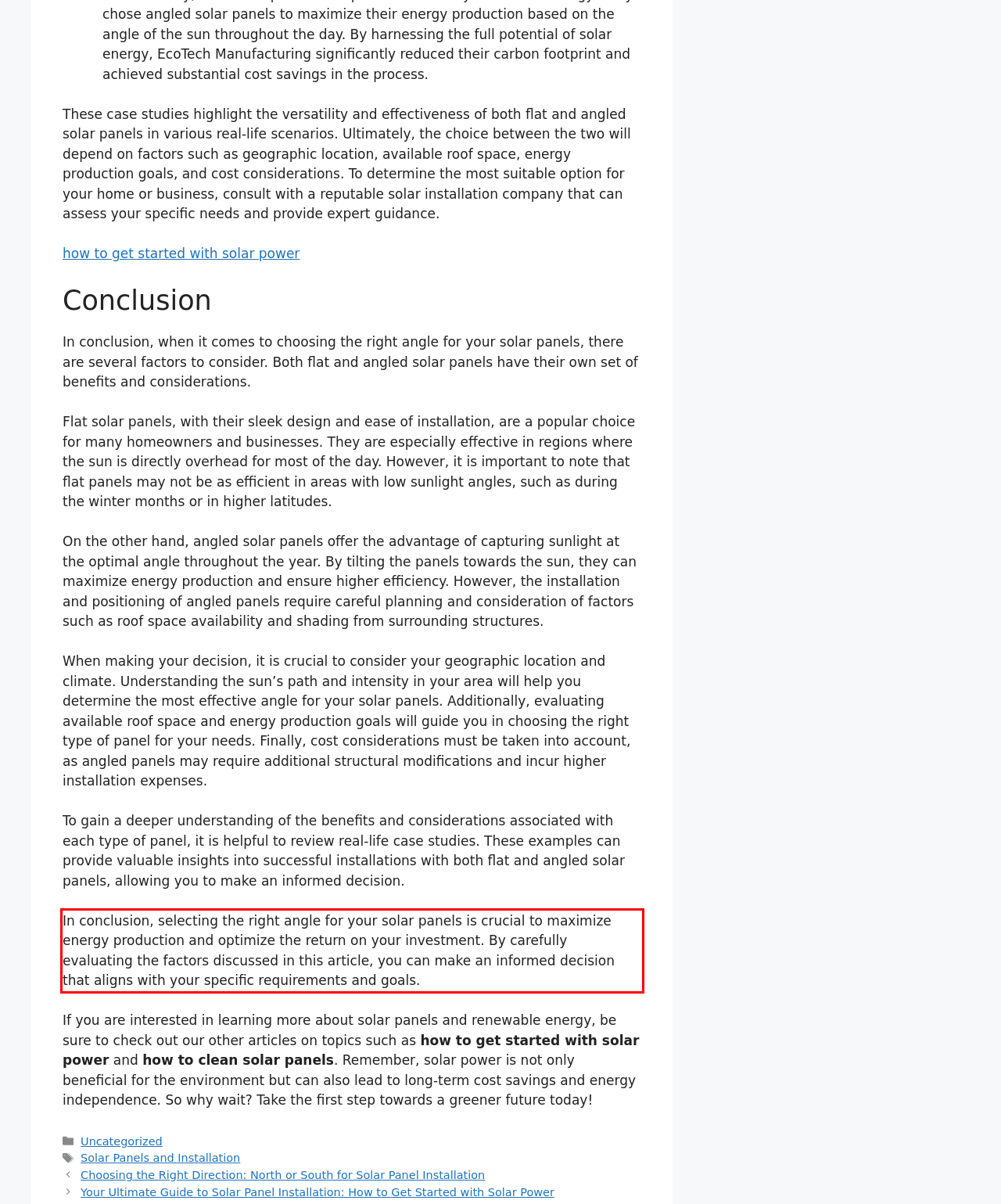By examining the provided screenshot of a webpage, recognize the text within the red bounding box and generate its text content.

In conclusion, selecting the right angle for your solar panels is crucial to maximize energy production and optimize the return on your investment. By carefully evaluating the factors discussed in this article, you can make an informed decision that aligns with your specific requirements and goals.